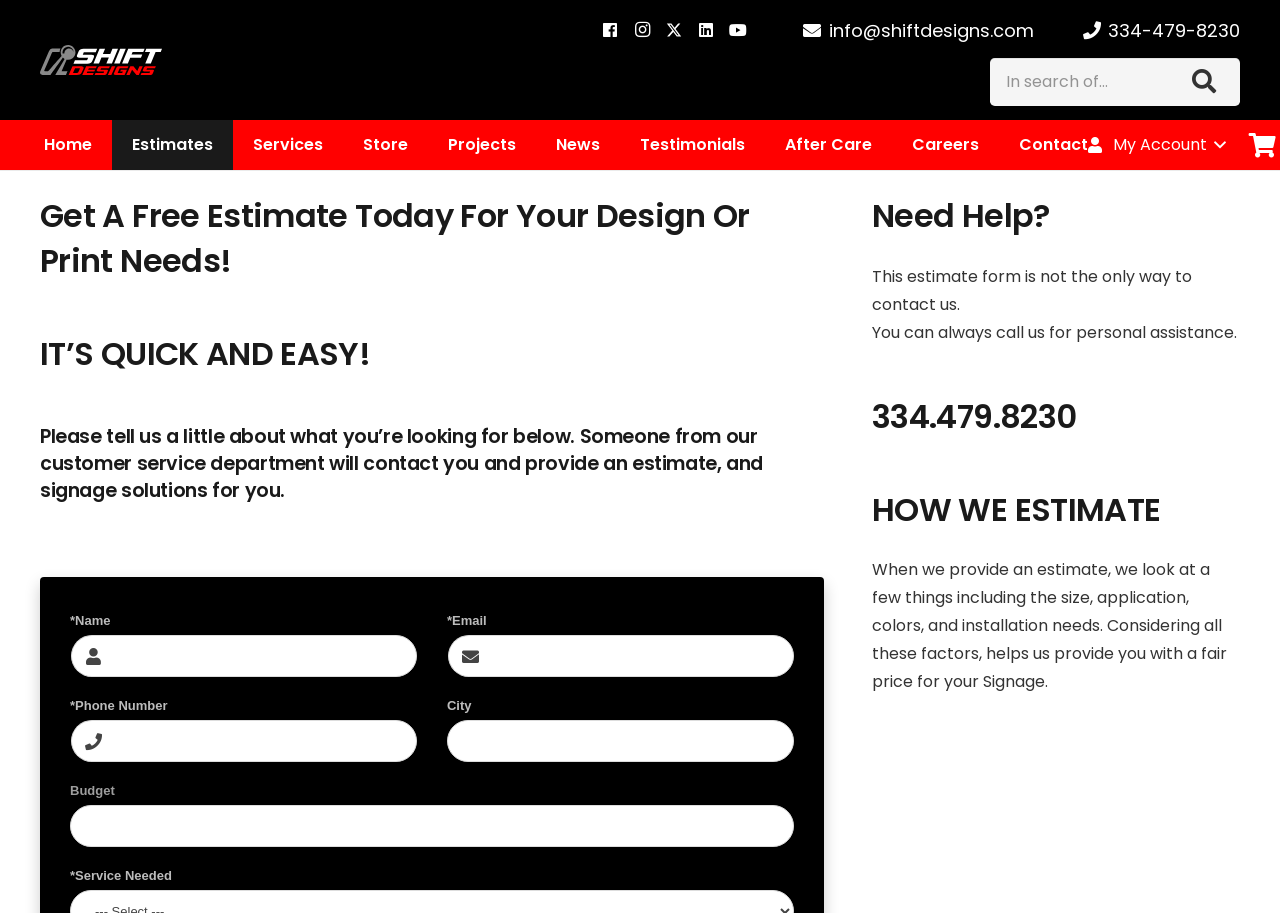Point out the bounding box coordinates of the section to click in order to follow this instruction: "Log in to my account".

[0.835, 0.141, 0.97, 0.176]